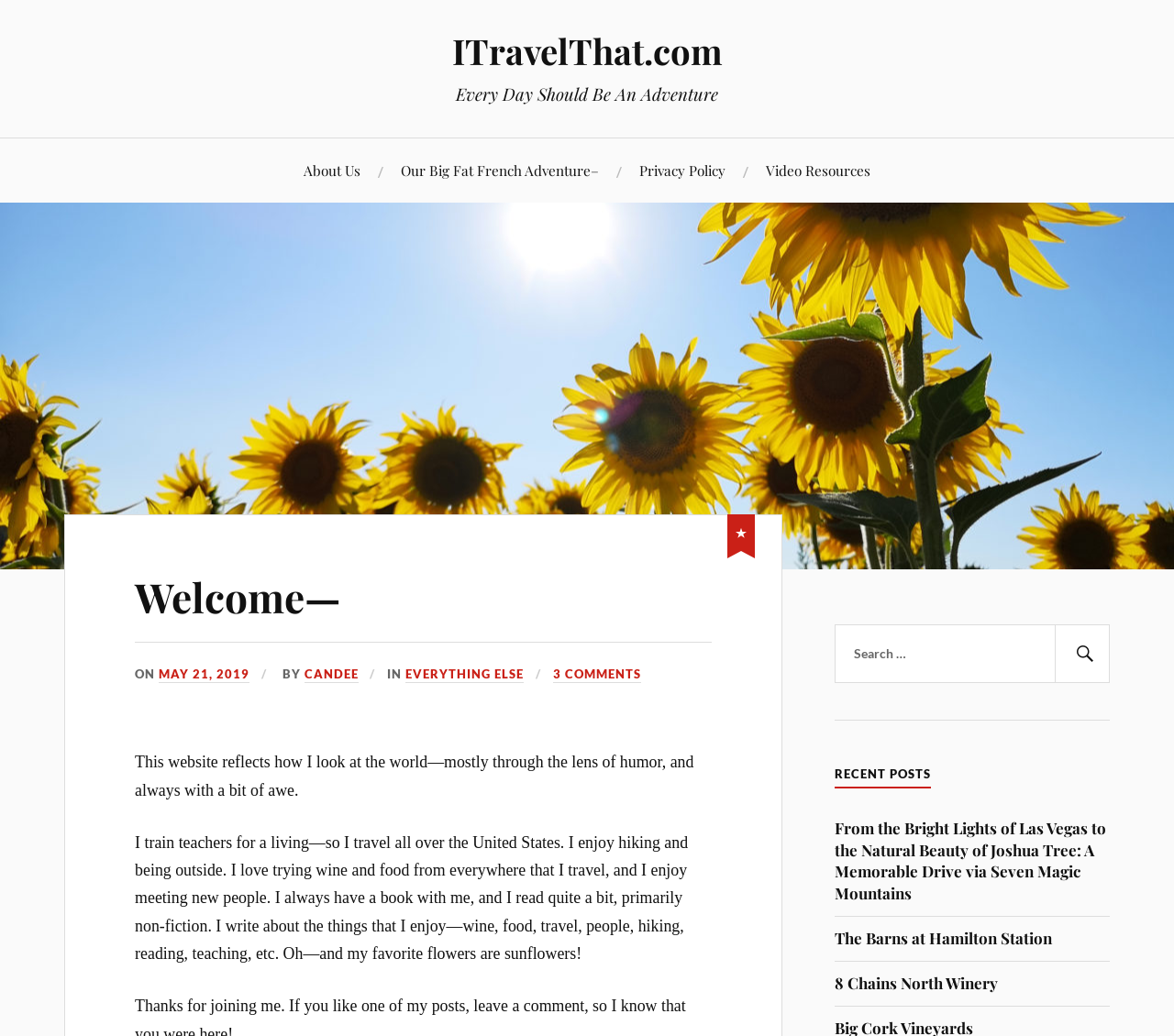Using the given element description, provide the bounding box coordinates (top-left x, top-left y, bottom-right x, bottom-right y) for the corresponding UI element in the screenshot: 8 Chains North Winery

[0.711, 0.939, 0.85, 0.96]